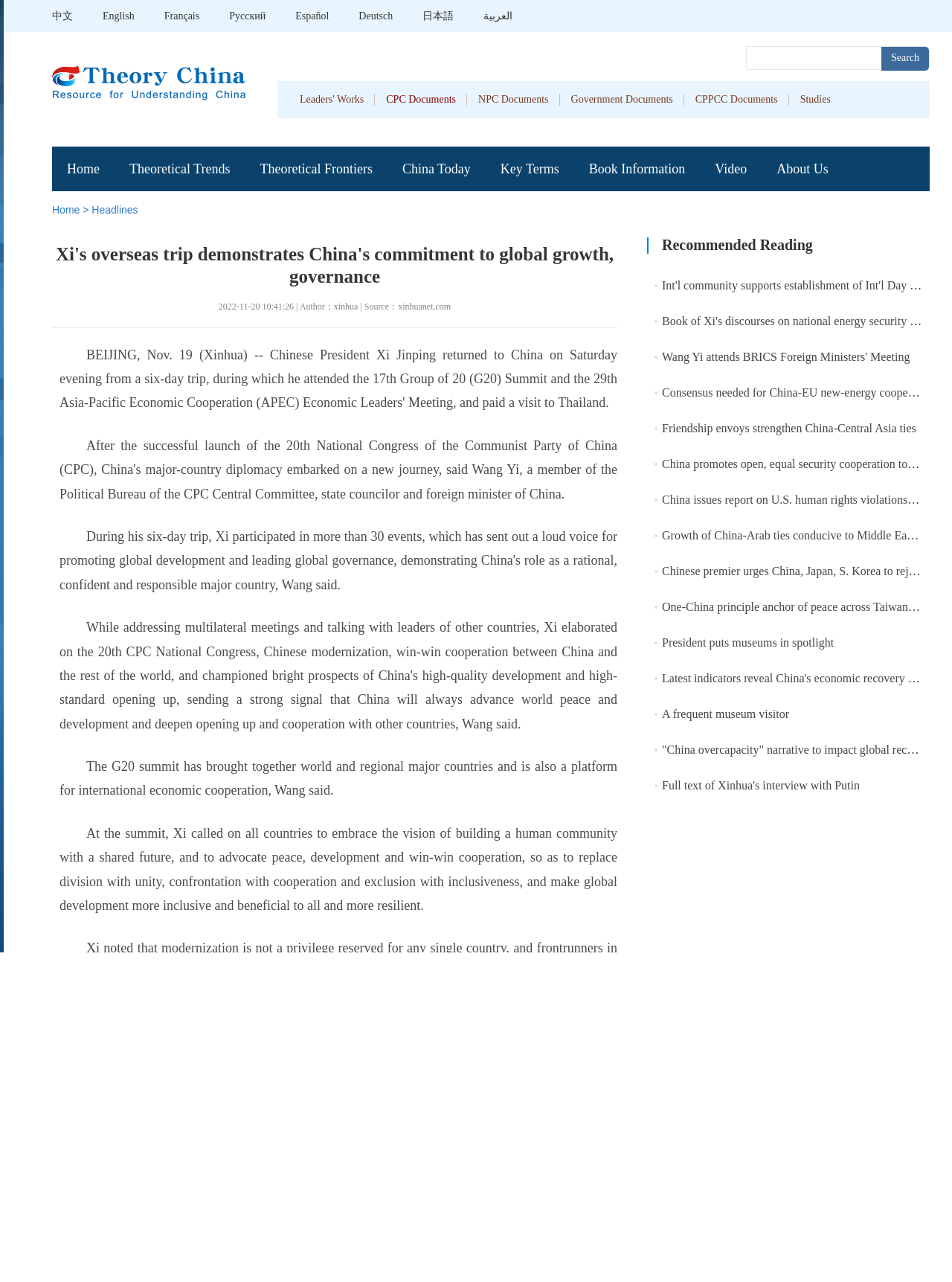Please answer the following question using a single word or phrase: 
What is the name of the author of the article on this webpage?

Xinhua